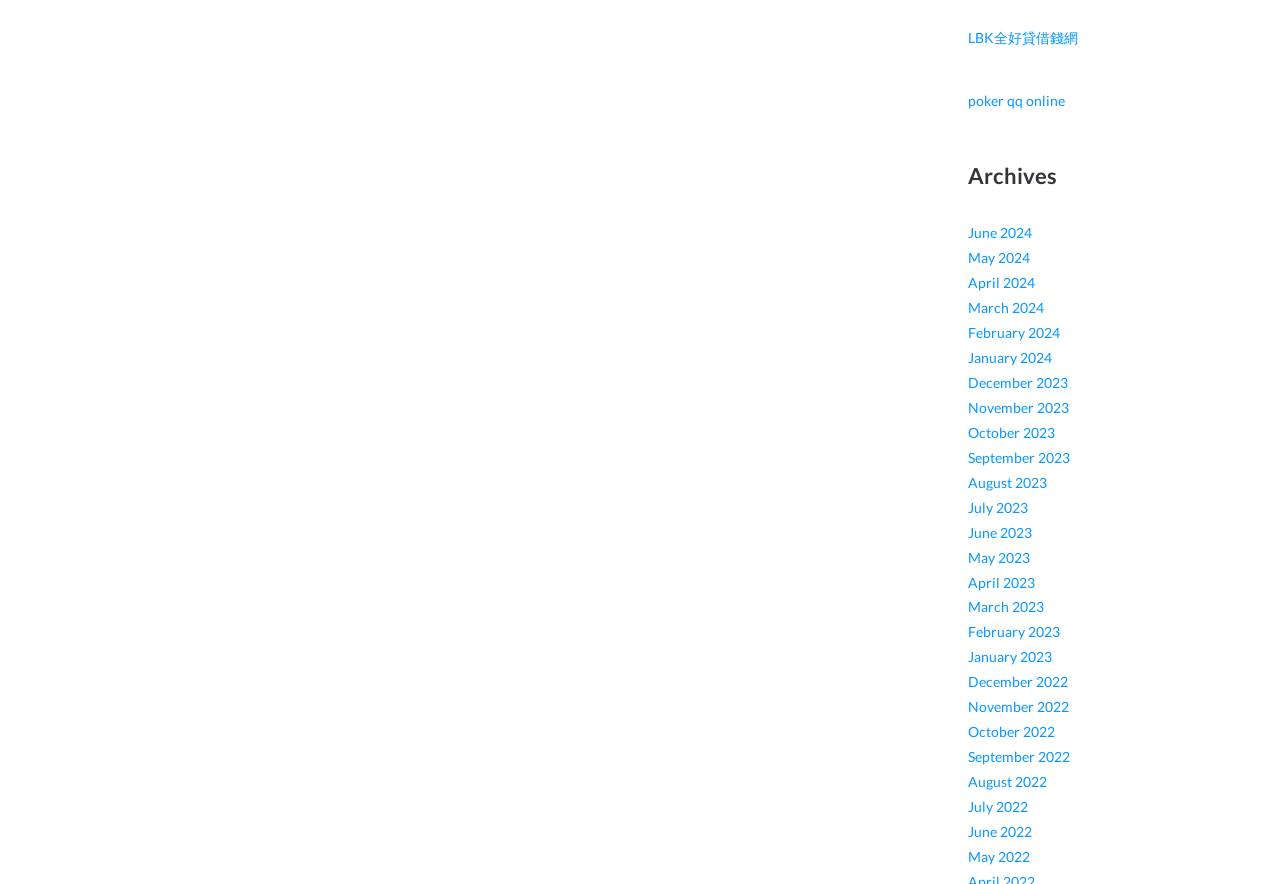Specify the bounding box coordinates for the region that must be clicked to perform the given instruction: "Subscribe to the mailing list".

None